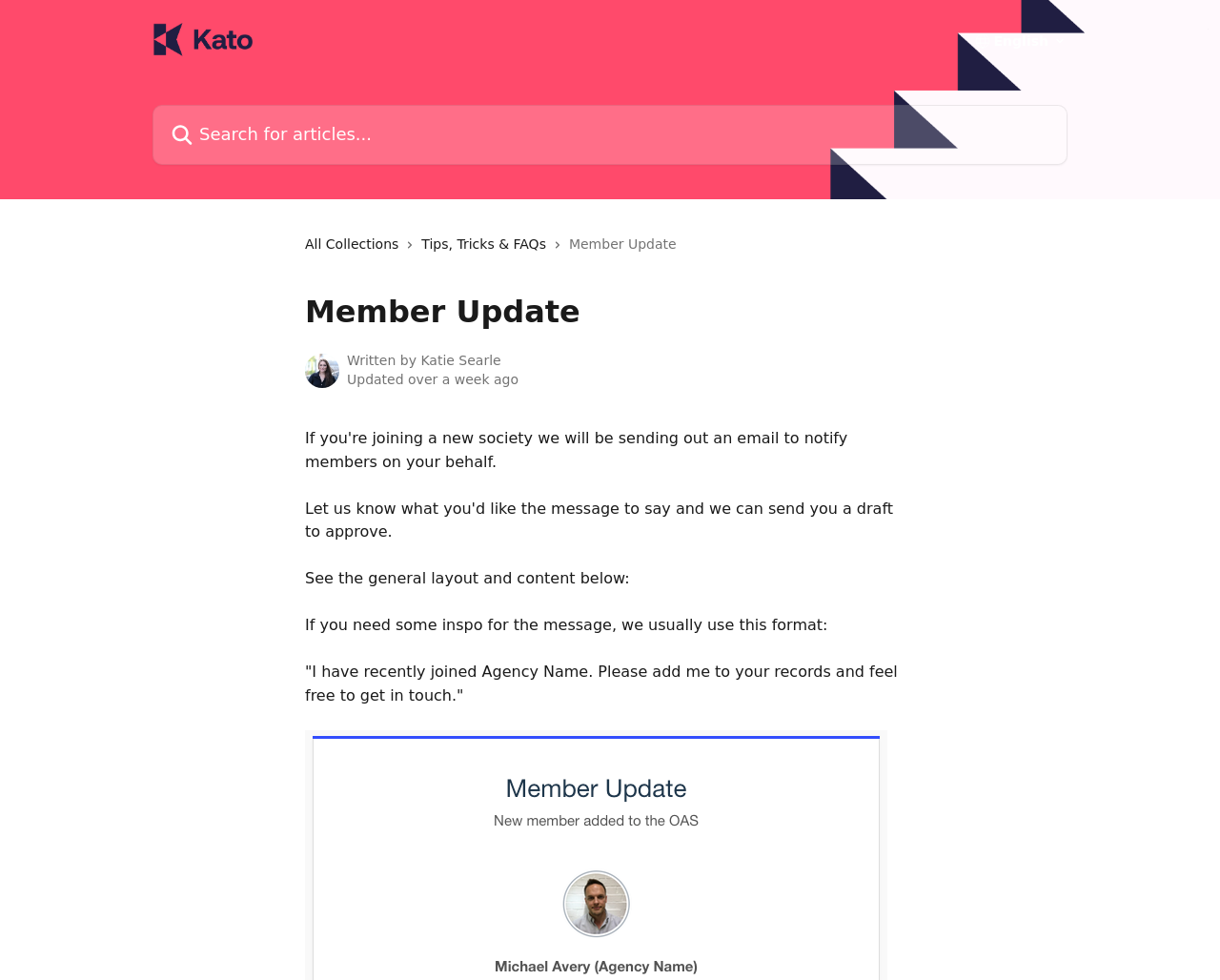Provide the bounding box coordinates of the UI element this sentence describes: "All Collections".

[0.25, 0.238, 0.333, 0.26]